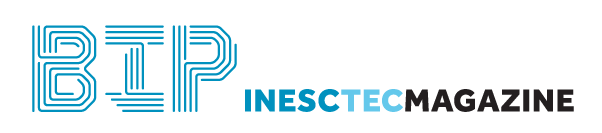What field of research is INESC TEC focused on?
Using the image, provide a concise answer in one word or a short phrase.

Optics and photonics